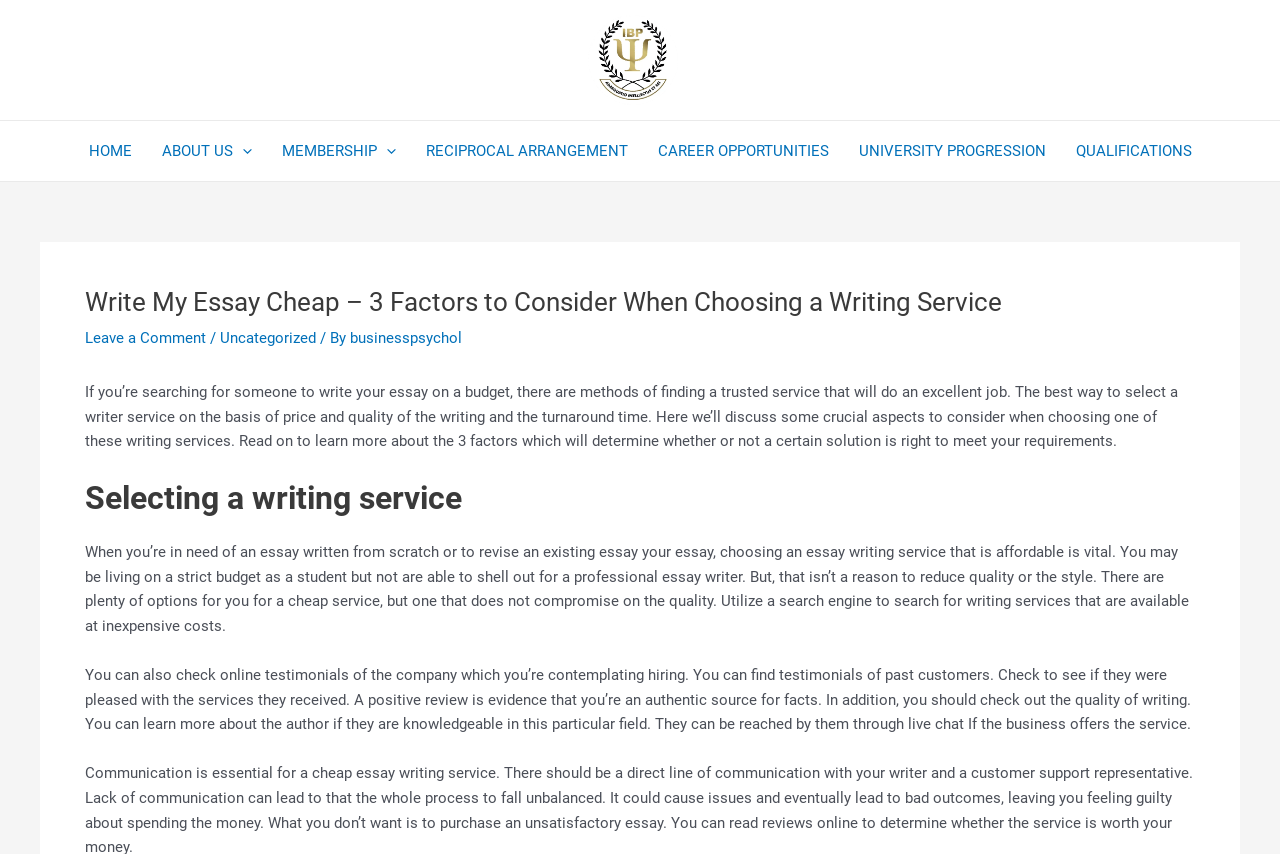What can one do if living on a strict budget?
Answer the question with detailed information derived from the image.

The webpage suggests that if one is living on a strict budget, they can search for writing services that are available at inexpensive costs, but still ensure that the service does not compromise on quality.